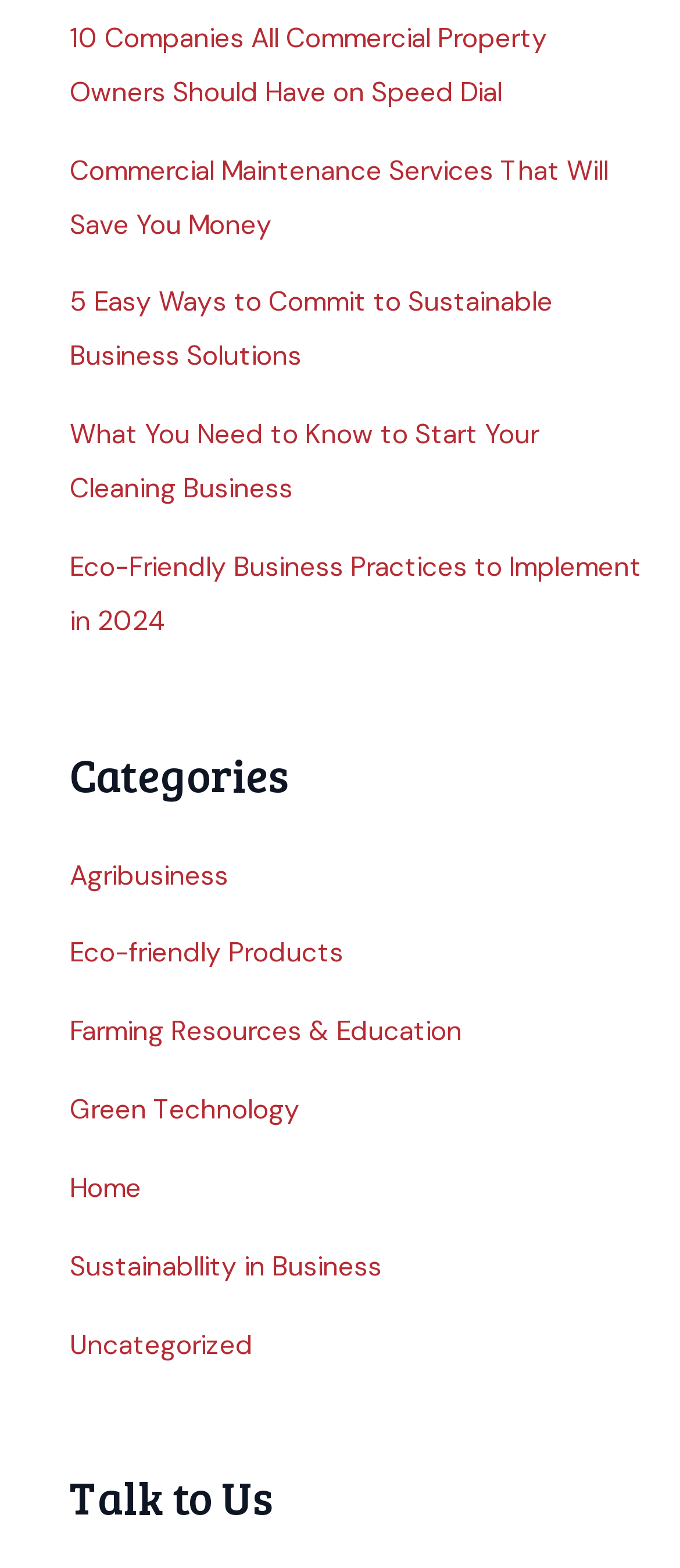What is the last link on the webpage?
Please provide a single word or phrase as your answer based on the image.

Uncategorized